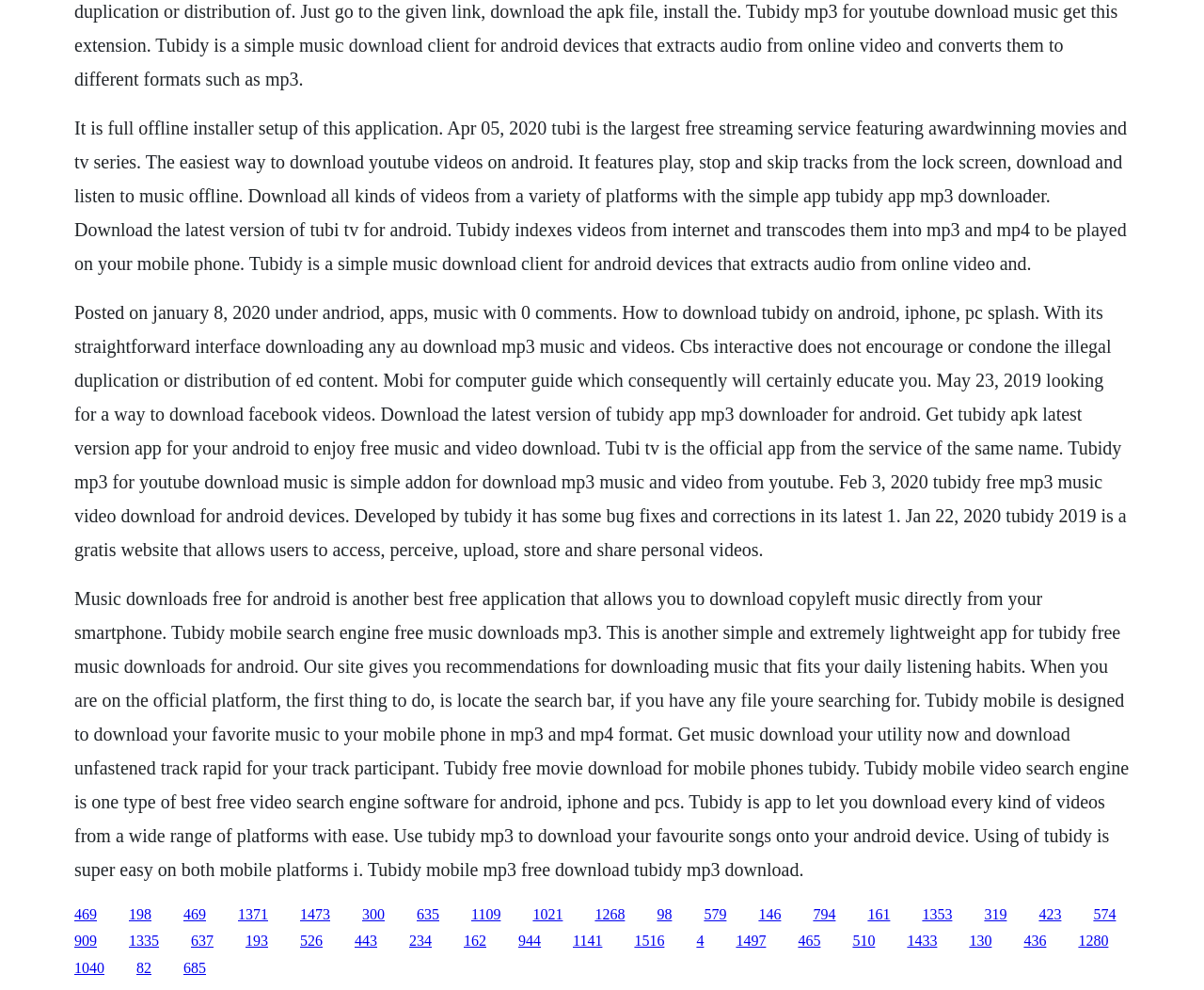Extract the bounding box coordinates for the UI element described as: "1280".

[0.896, 0.942, 0.921, 0.959]